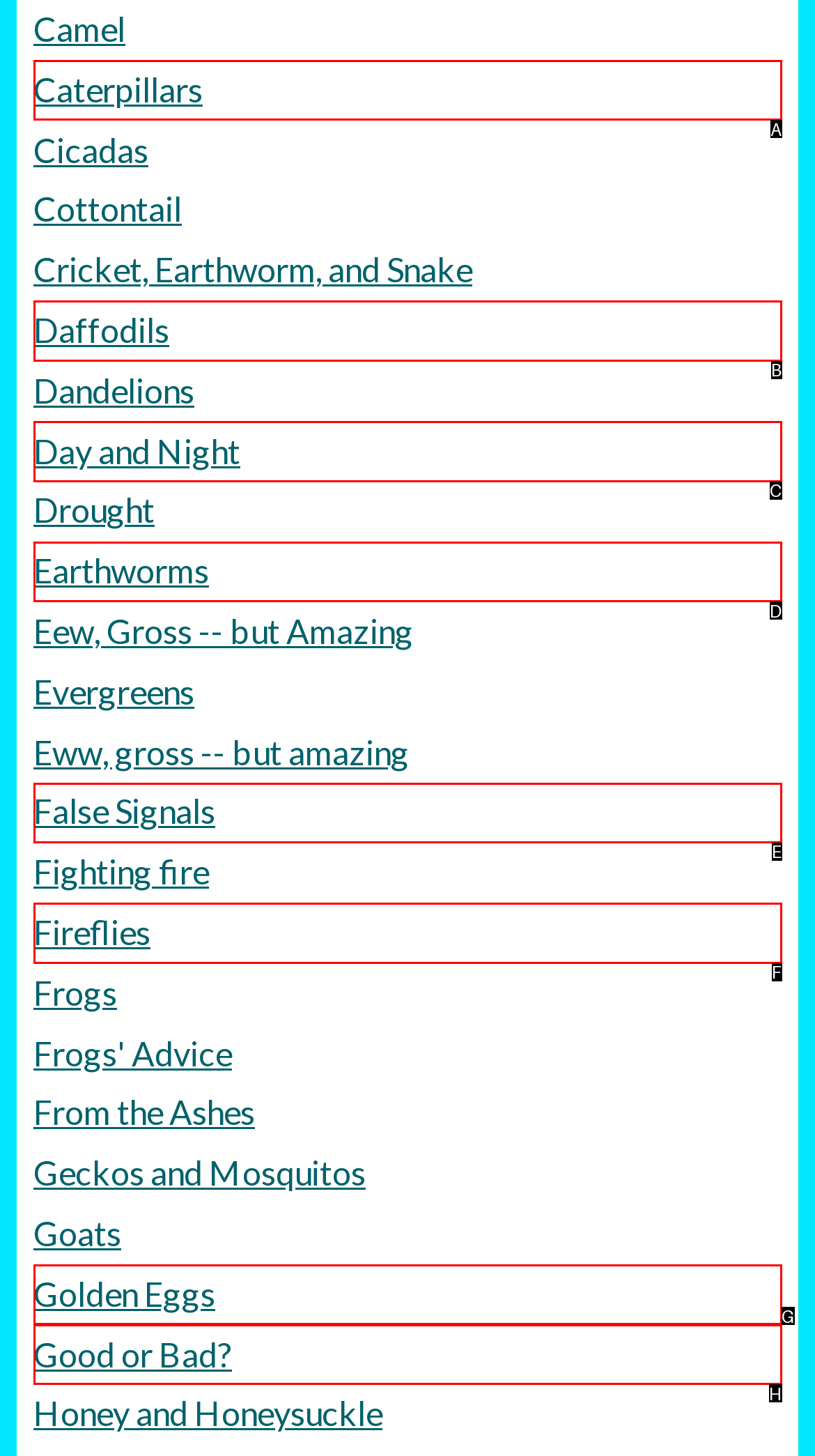Find the option that aligns with: Good or Bad?
Provide the letter of the corresponding option.

H